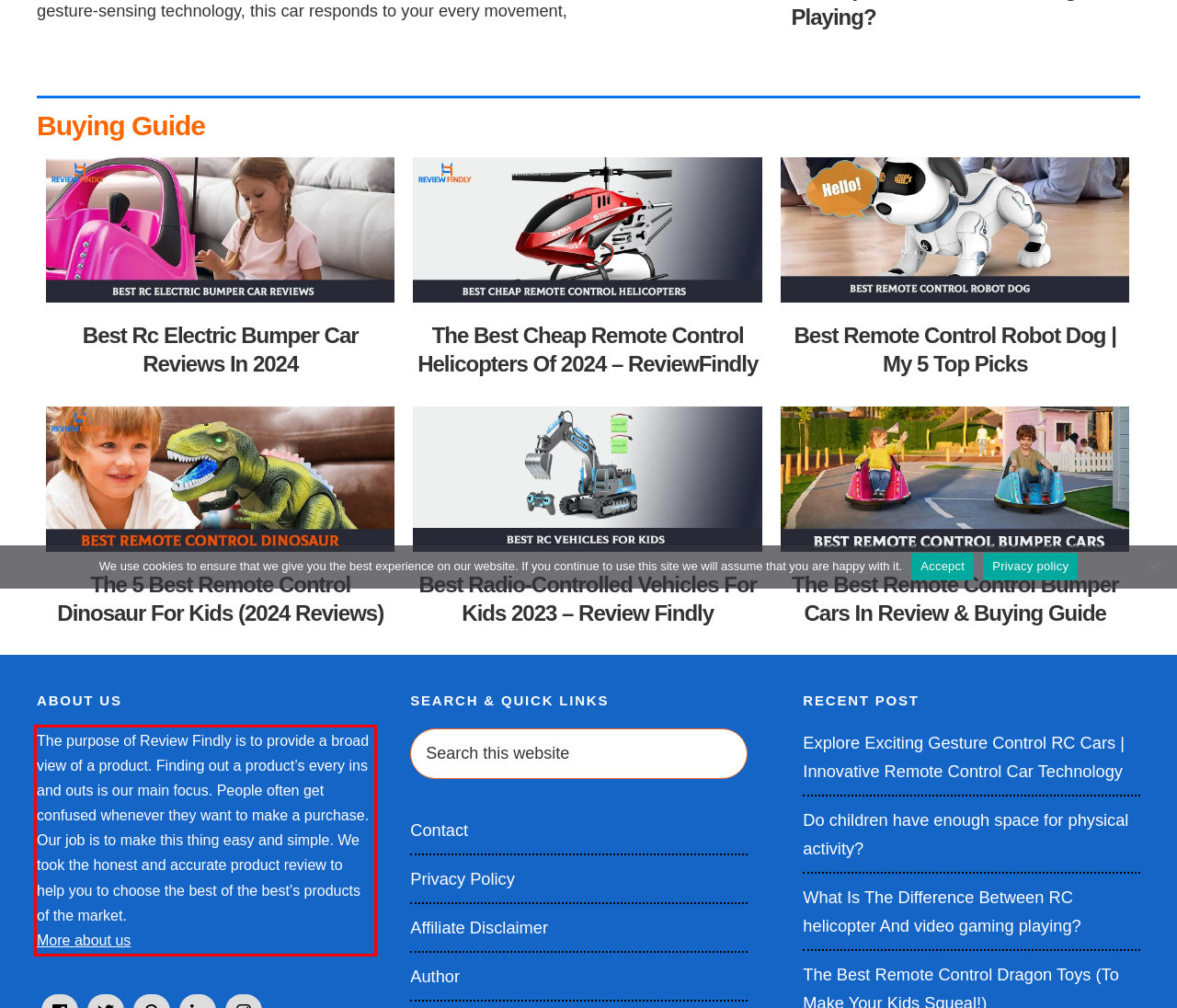Using the provided screenshot of a webpage, recognize and generate the text found within the red rectangle bounding box.

The purpose of Review Findly is to provide a broad view of a product. Finding out a product’s every ins and outs is our main focus. People often get confused whenever they want to make a purchase. Our job is to make this thing easy and simple. We took the honest and accurate product review to help you to choose the best of the best’s products of the market. More about us